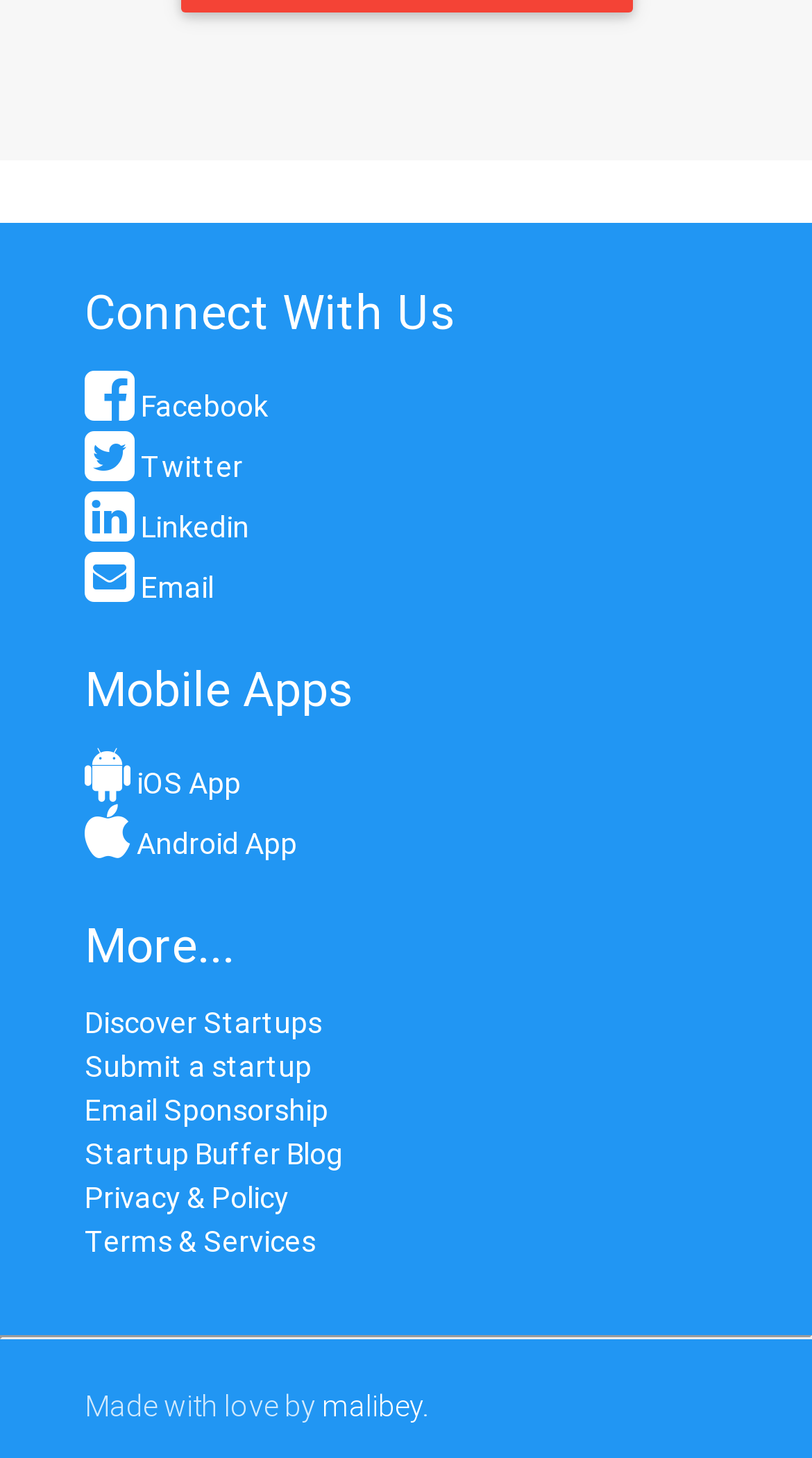Could you highlight the region that needs to be clicked to execute the instruction: "Connect with us on Facebook"?

[0.104, 0.266, 0.329, 0.292]